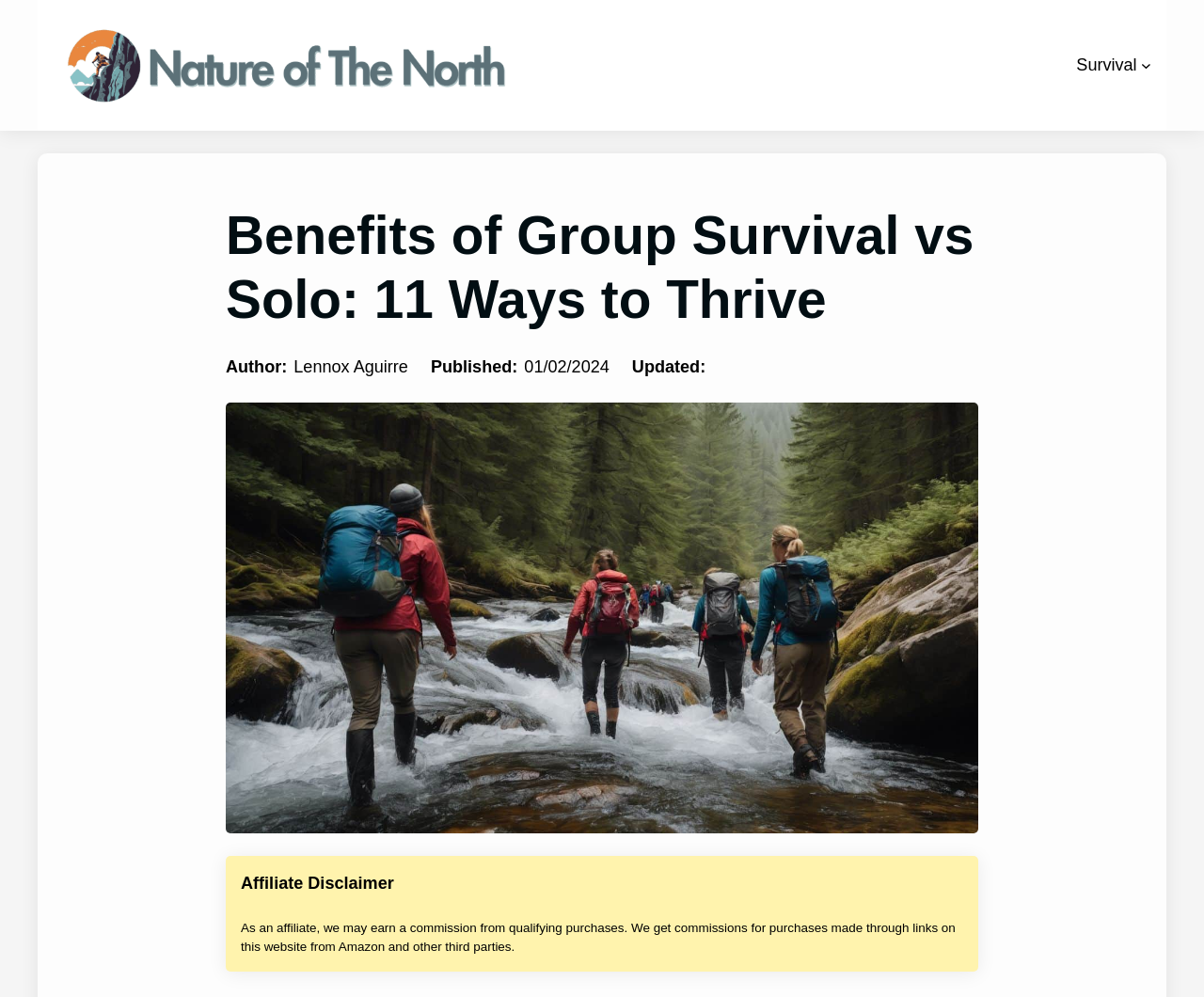Can you extract the headline from the webpage for me?

Benefits of Group Survival vs Solo: 11 Ways to Thrive